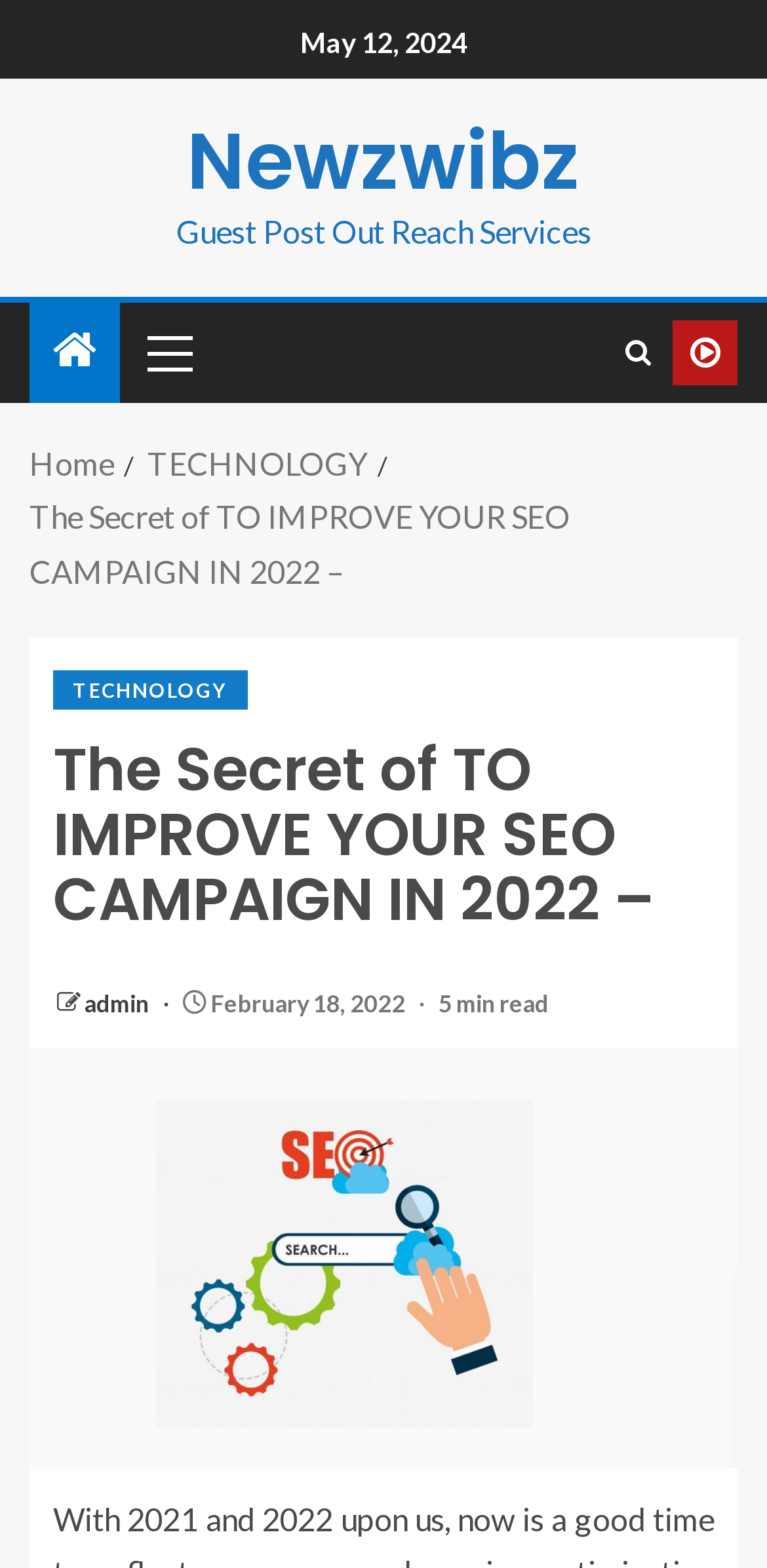Pinpoint the bounding box coordinates of the clickable area needed to execute the instruction: "Select 2020". The coordinates should be specified as four float numbers between 0 and 1, i.e., [left, top, right, bottom].

None